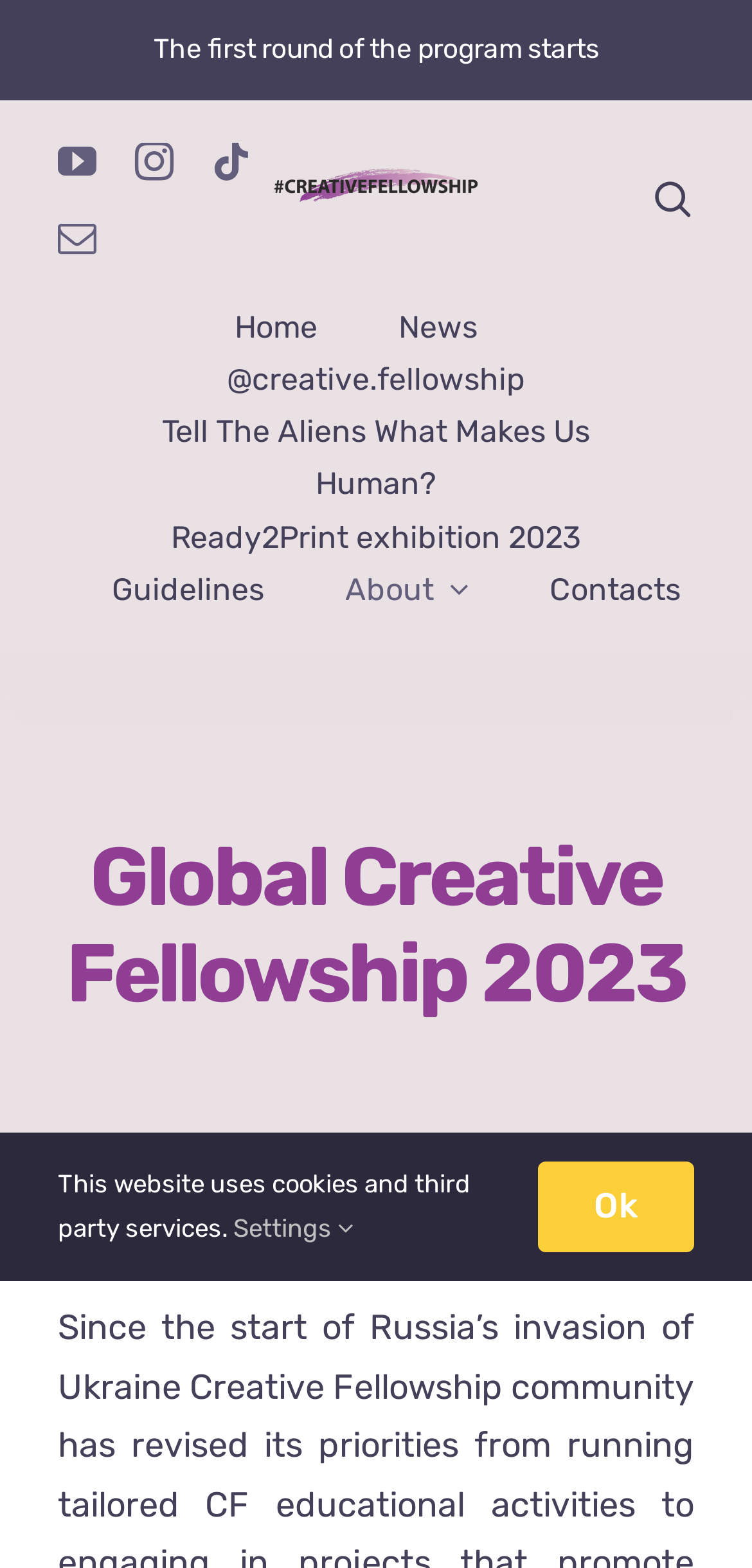Based on the image, please elaborate on the answer to the following question:
What is the name of the exhibition?

I found the answer by looking at the link element with the text 'Ready2Print exhibition 2023' which is likely an exhibition related to the Creative Fellowship program.